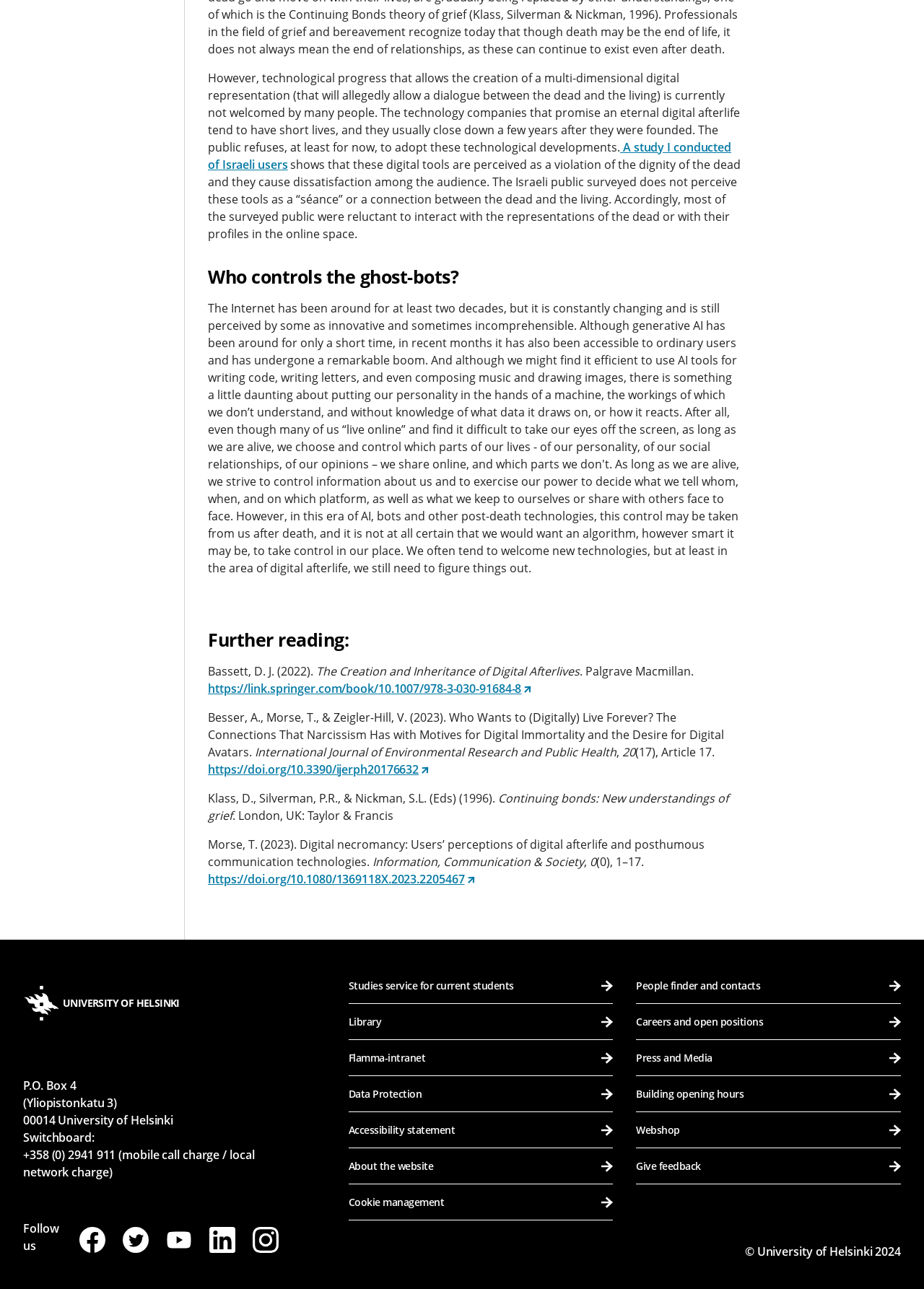Please provide a detailed answer to the question below based on the screenshot: 
What is the name of the journal that published the article by Morse?

The article by Morse is cited in the 'Further reading' section, and it was published in the journal 'Information, Communication & Society'.